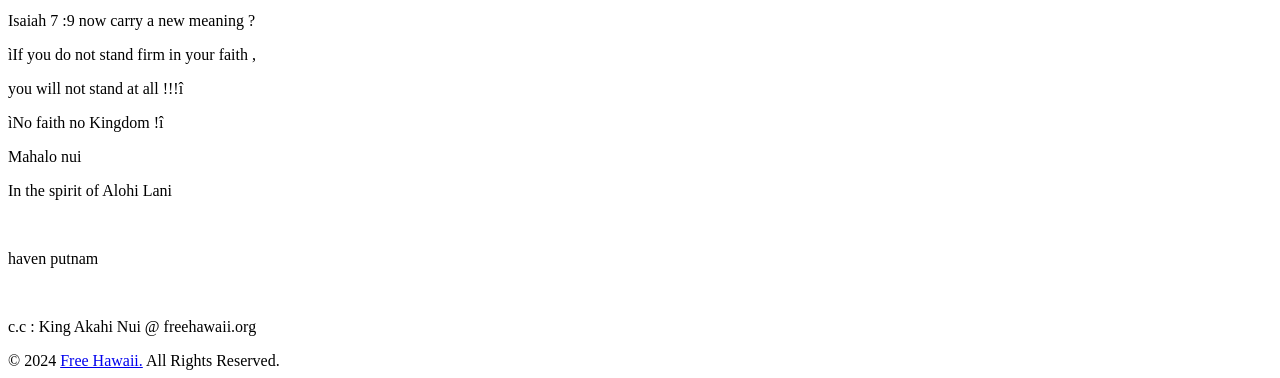Answer with a single word or phrase: 
Who is the author mentioned?

haven putnam